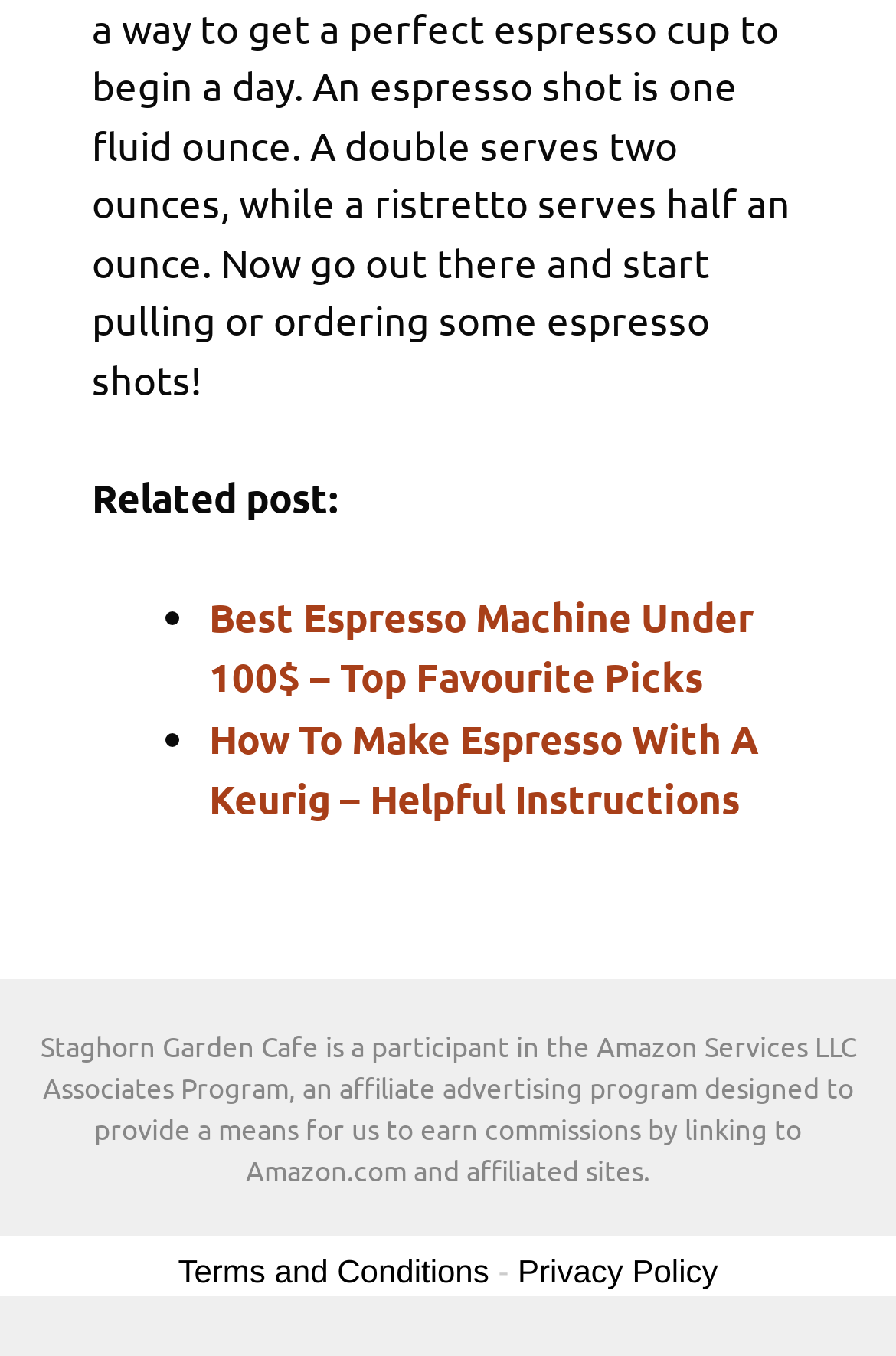What is the purpose of the text at the bottom of the webpage?
Could you answer the question with a detailed and thorough explanation?

The text at the bottom of the webpage is likely to show information about the affiliate program that the website is participating in, specifically the Amazon Services LLC Associates Program. This is inferred from the text content which mentions the program and its purpose.